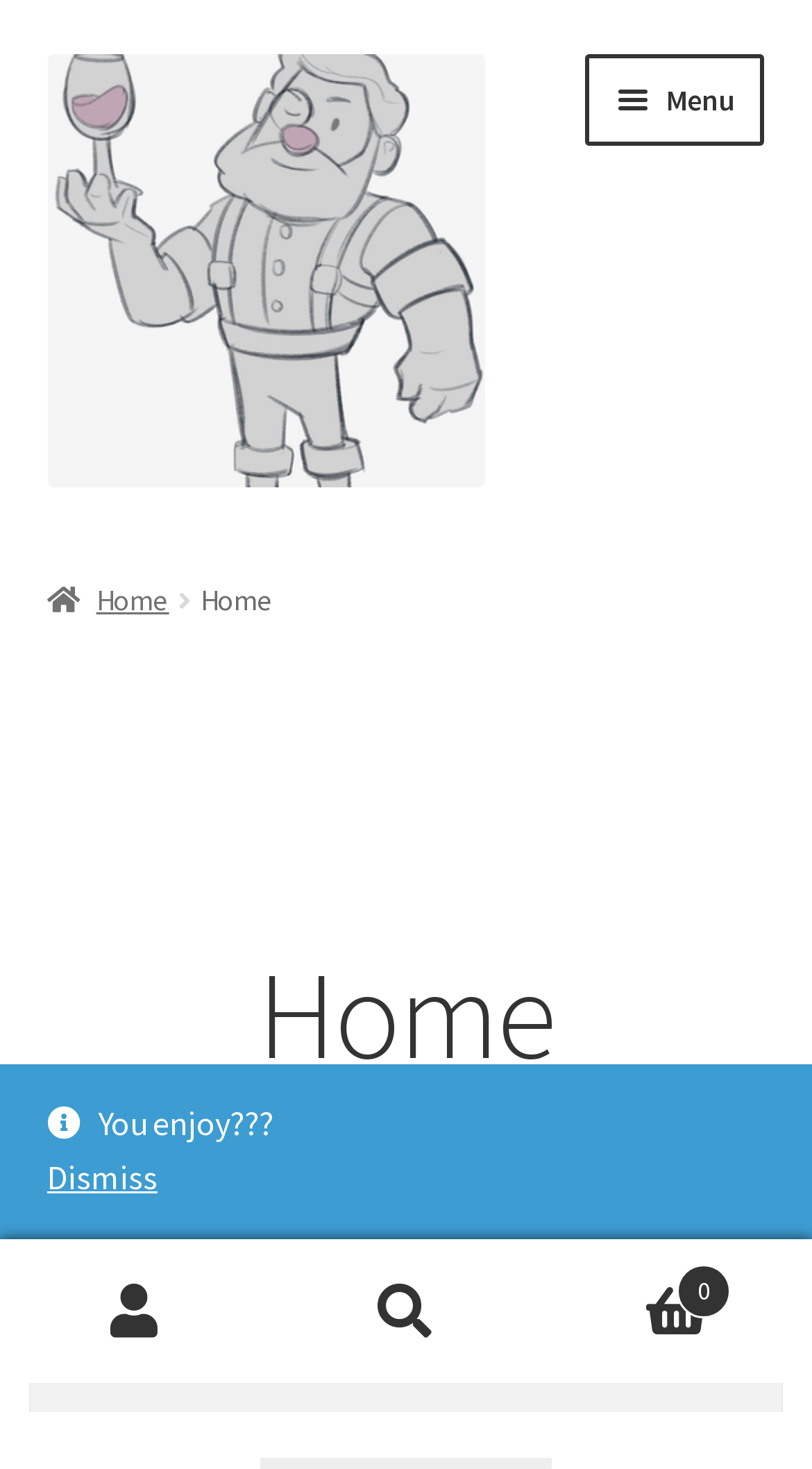Locate the coordinates of the bounding box for the clickable region that fulfills this instruction: "Contact us".

[0.058, 0.561, 0.942, 0.637]